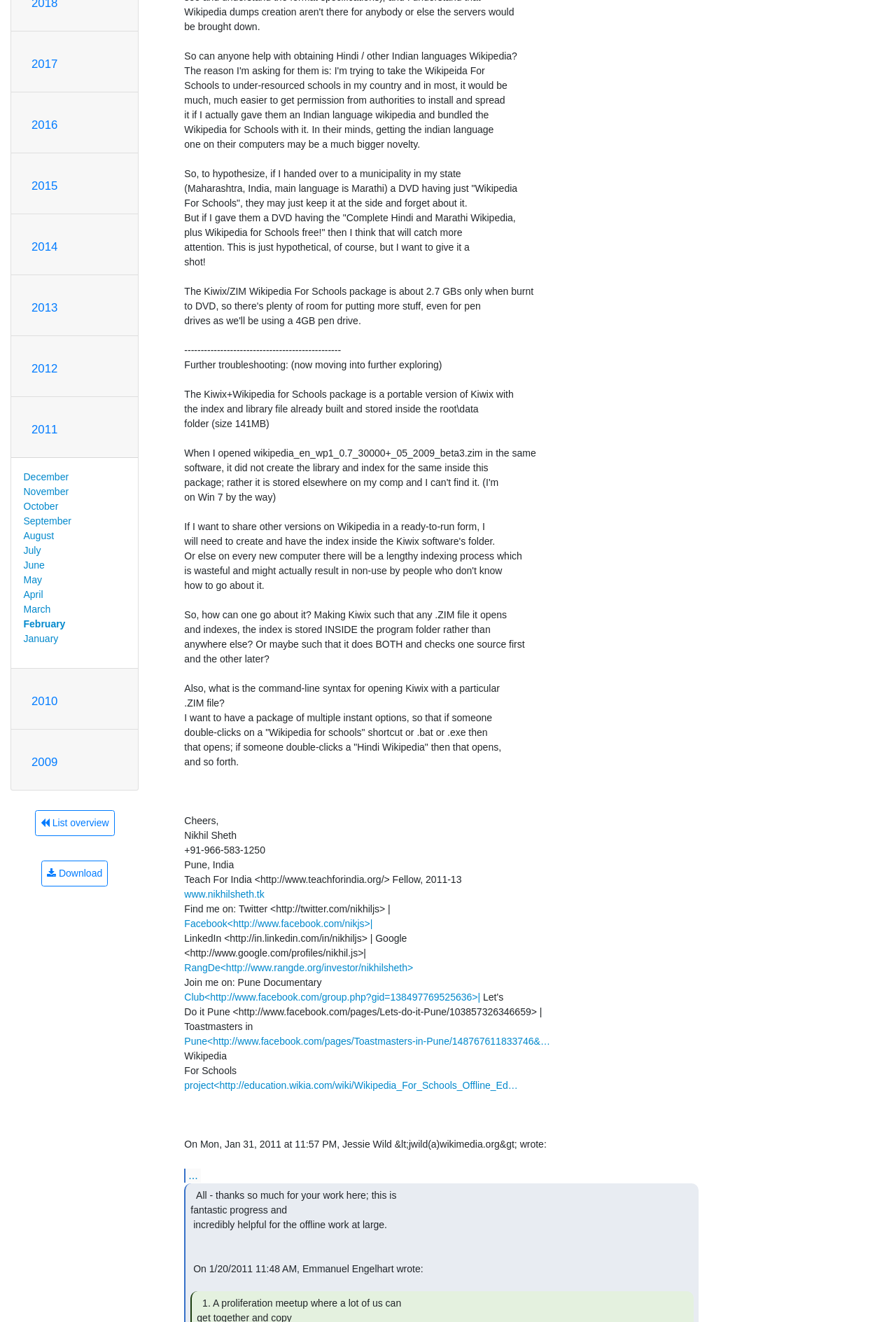Given the element description List overview, predict the bounding box coordinates for the UI element in the webpage screenshot. The format should be (top-left x, top-left y, bottom-right x, bottom-right y), and the values should be between 0 and 1.

[0.039, 0.613, 0.128, 0.633]